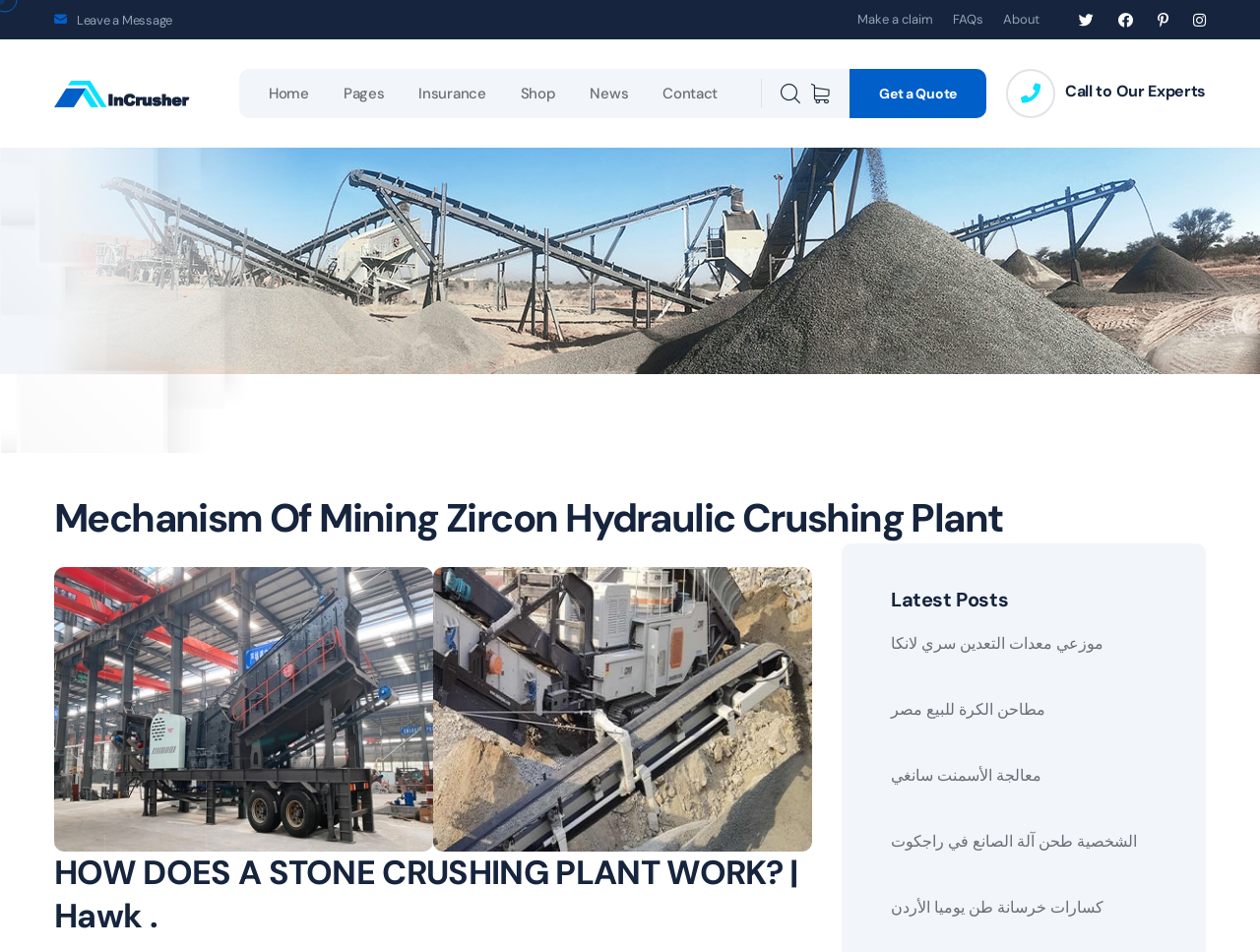Given the content of the image, can you provide a detailed answer to the question?
What is the theme of the images on the webpage?

The images on the webpage appear to be related to industrial machinery, specifically stone crushing plants, which is consistent with the main topic of the webpage.